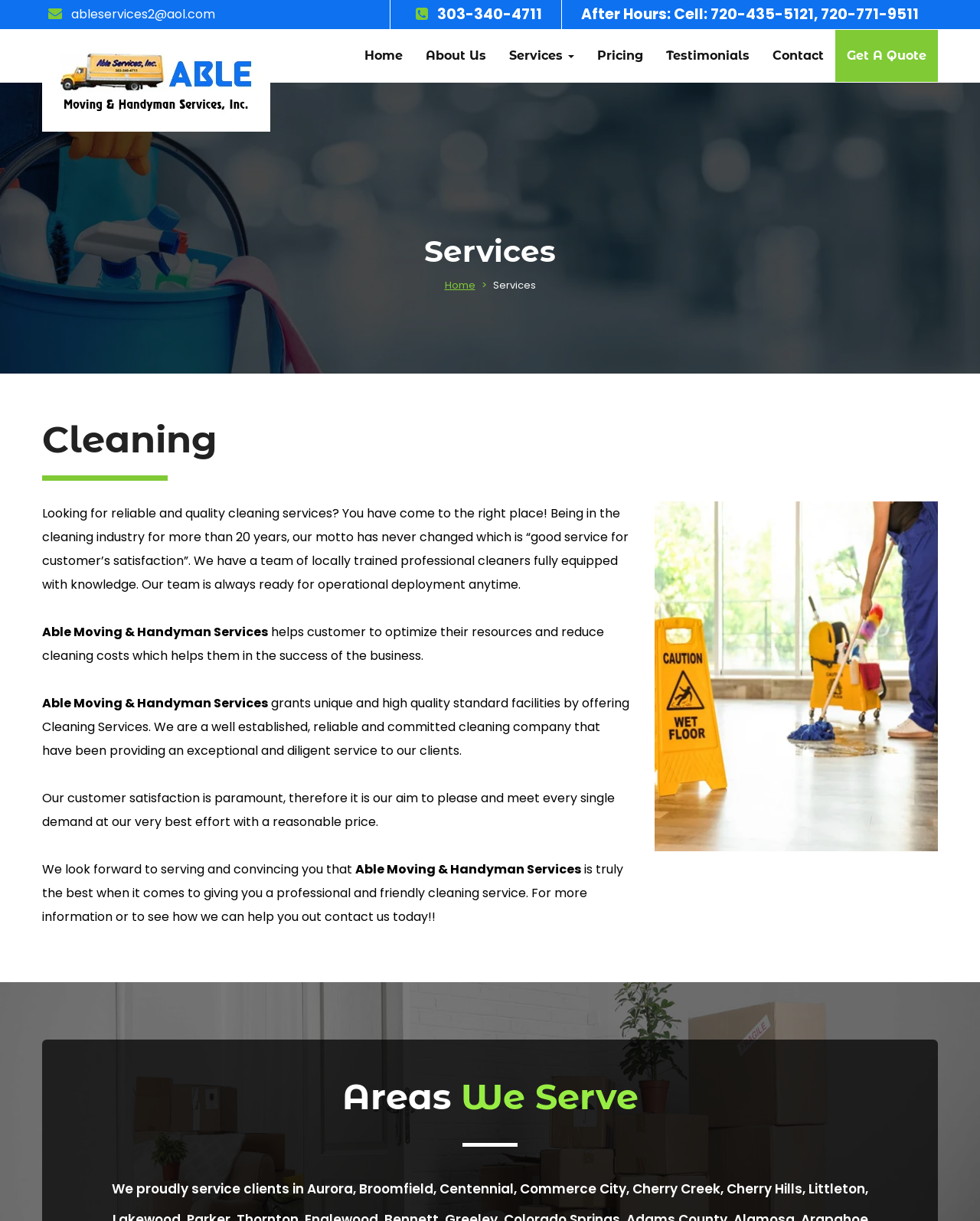Bounding box coordinates should be provided in the format (top-left x, top-left y, bottom-right x, bottom-right y) with all values between 0 and 1. Identify the bounding box for this UI element: About Us

[0.423, 0.024, 0.508, 0.067]